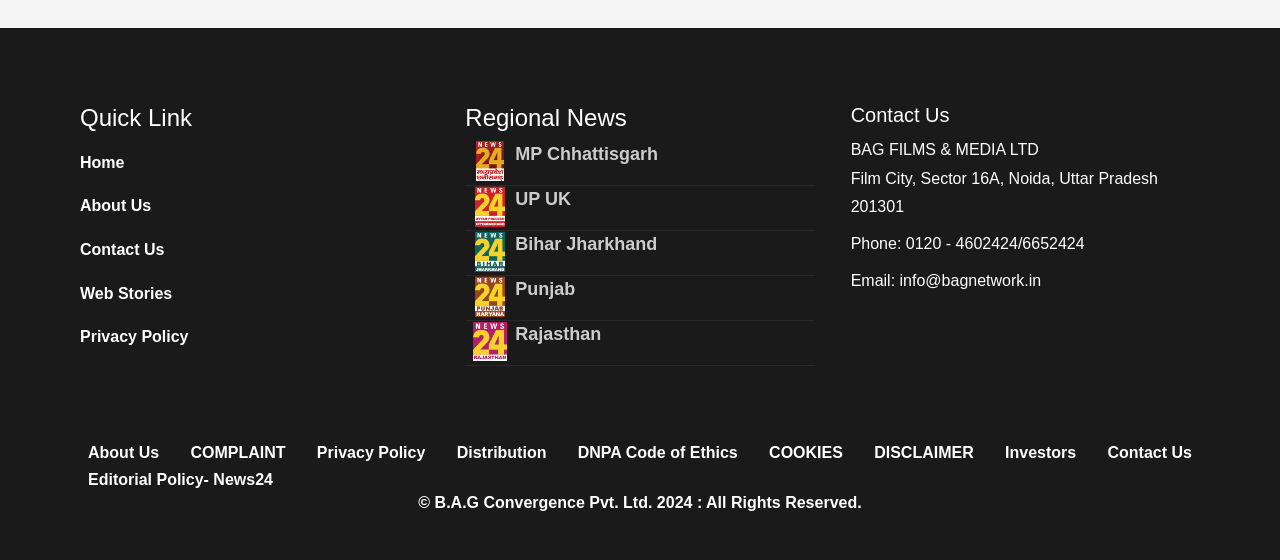Please give a succinct answer to the question in one word or phrase:
How many regional news links are available on the webpage?

5